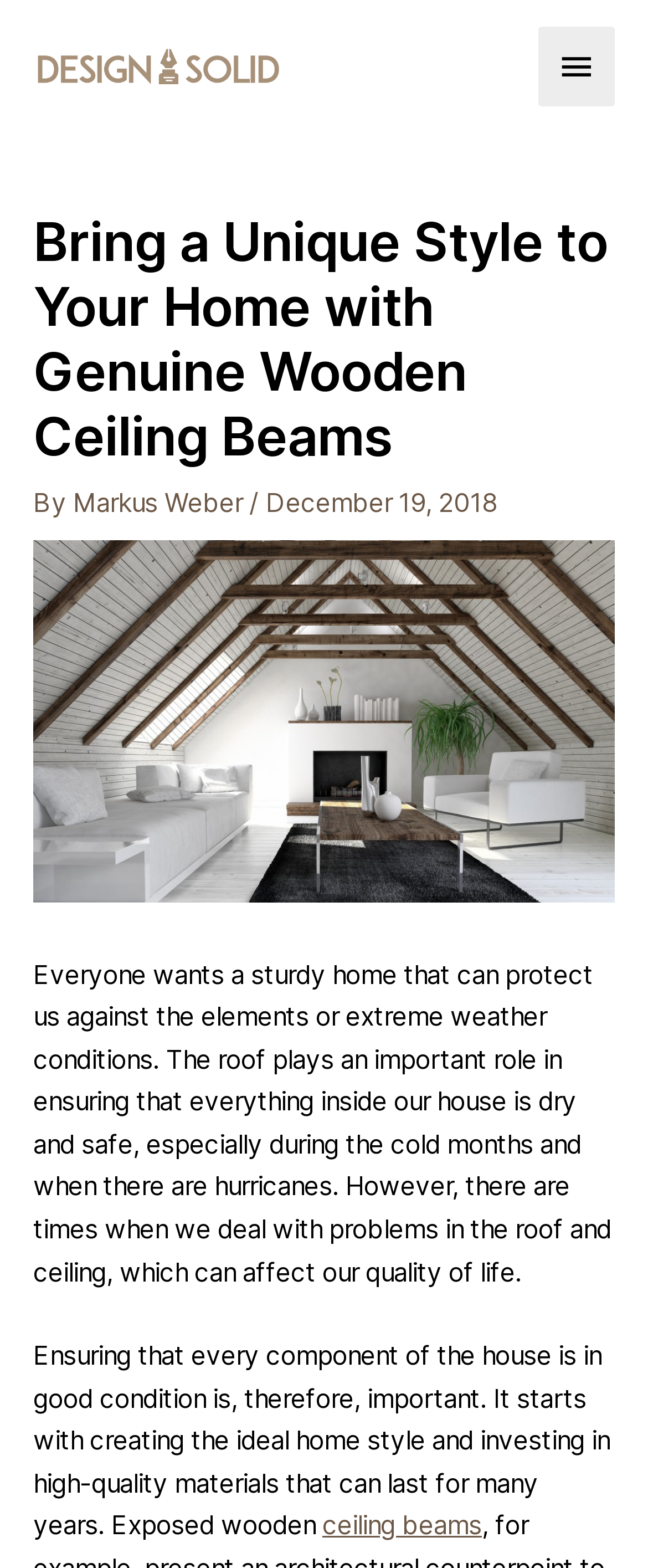Extract the primary header of the webpage and generate its text.

Bring a Unique Style to Your Home with Genuine Wooden Ceiling Beams